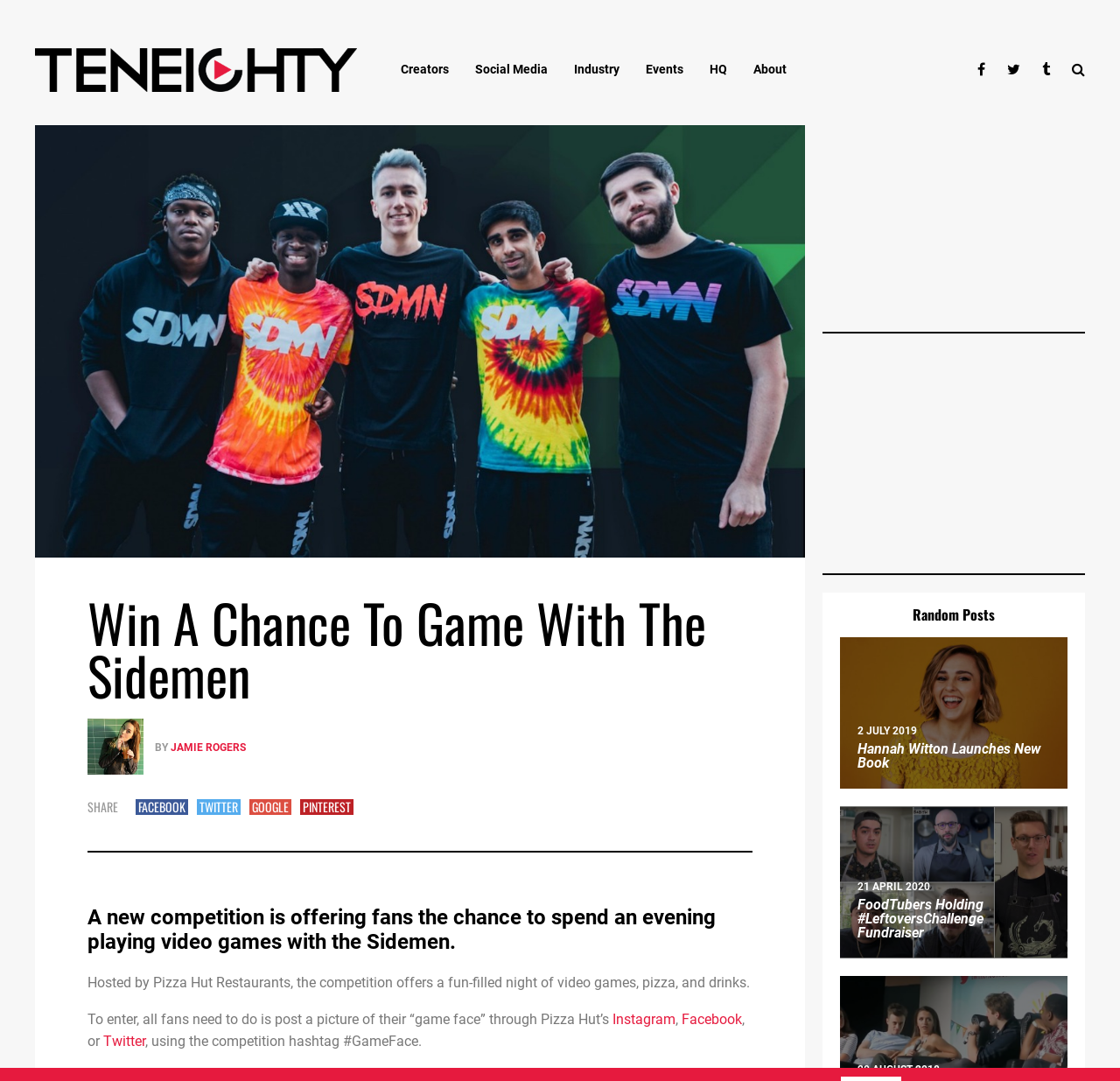Please find and provide the title of the webpage.

Win A Chance To Game With The Sidemen